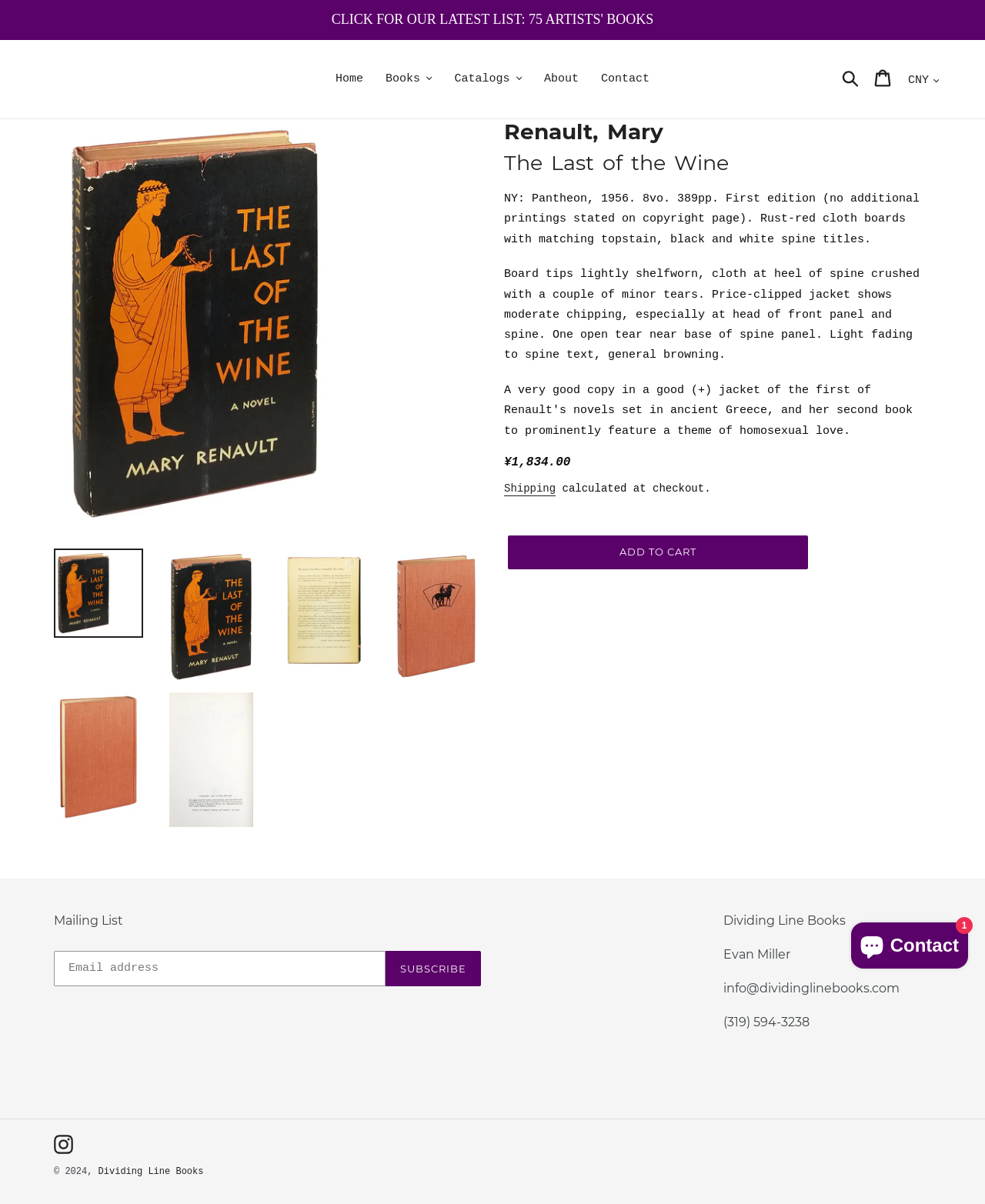Please specify the coordinates of the bounding box for the element that should be clicked to carry out this instruction: "Visit the 'CONTACT' page". The coordinates must be four float numbers between 0 and 1, formatted as [left, top, right, bottom].

None